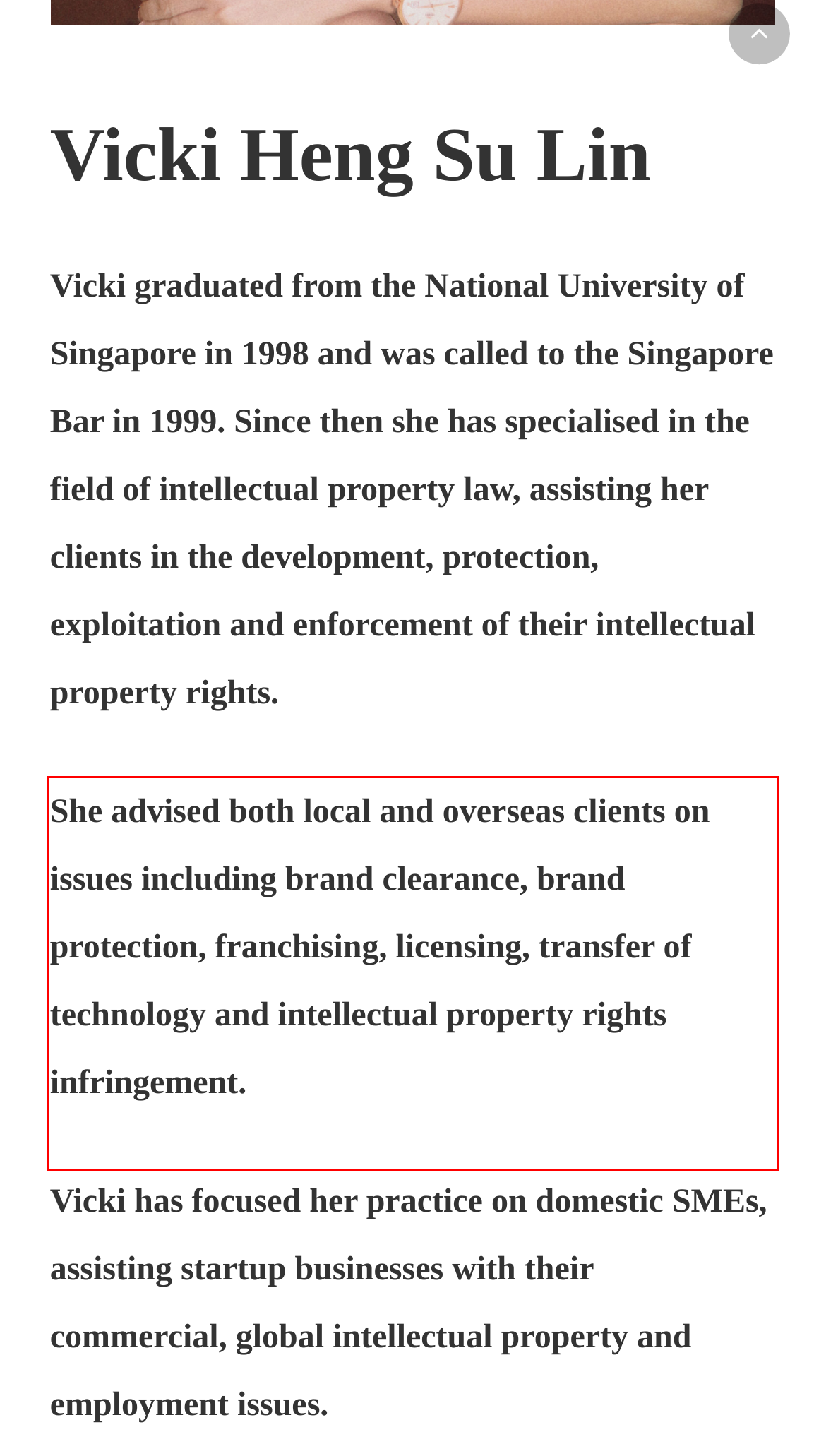Please use OCR to extract the text content from the red bounding box in the provided webpage screenshot.

She advised both local and overseas clients on issues including brand clearance, brand protection, franchising, licensing, transfer of technology and intellectual property rights infringement.